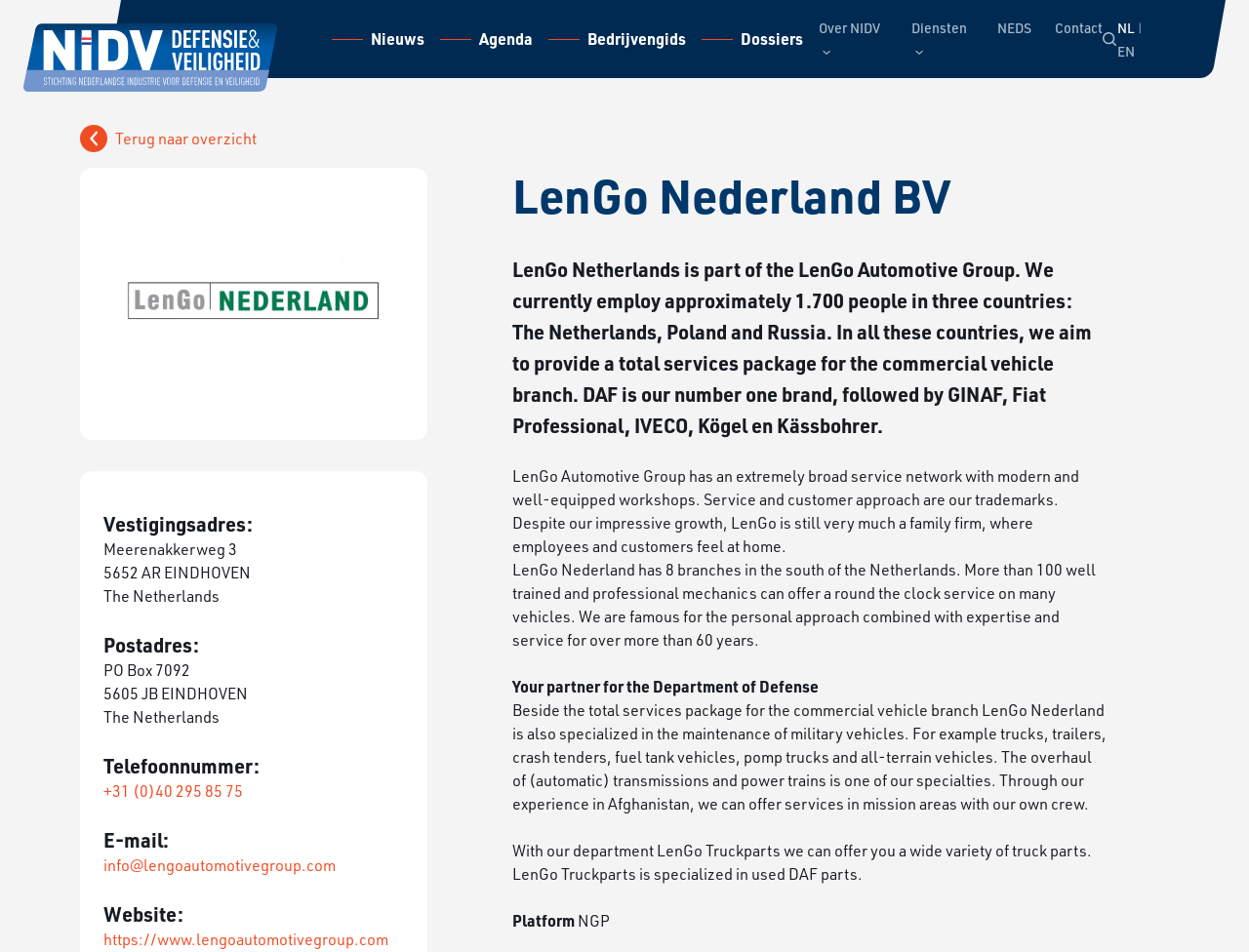Can you find and generate the webpage's heading?

LenGo Nederland BV